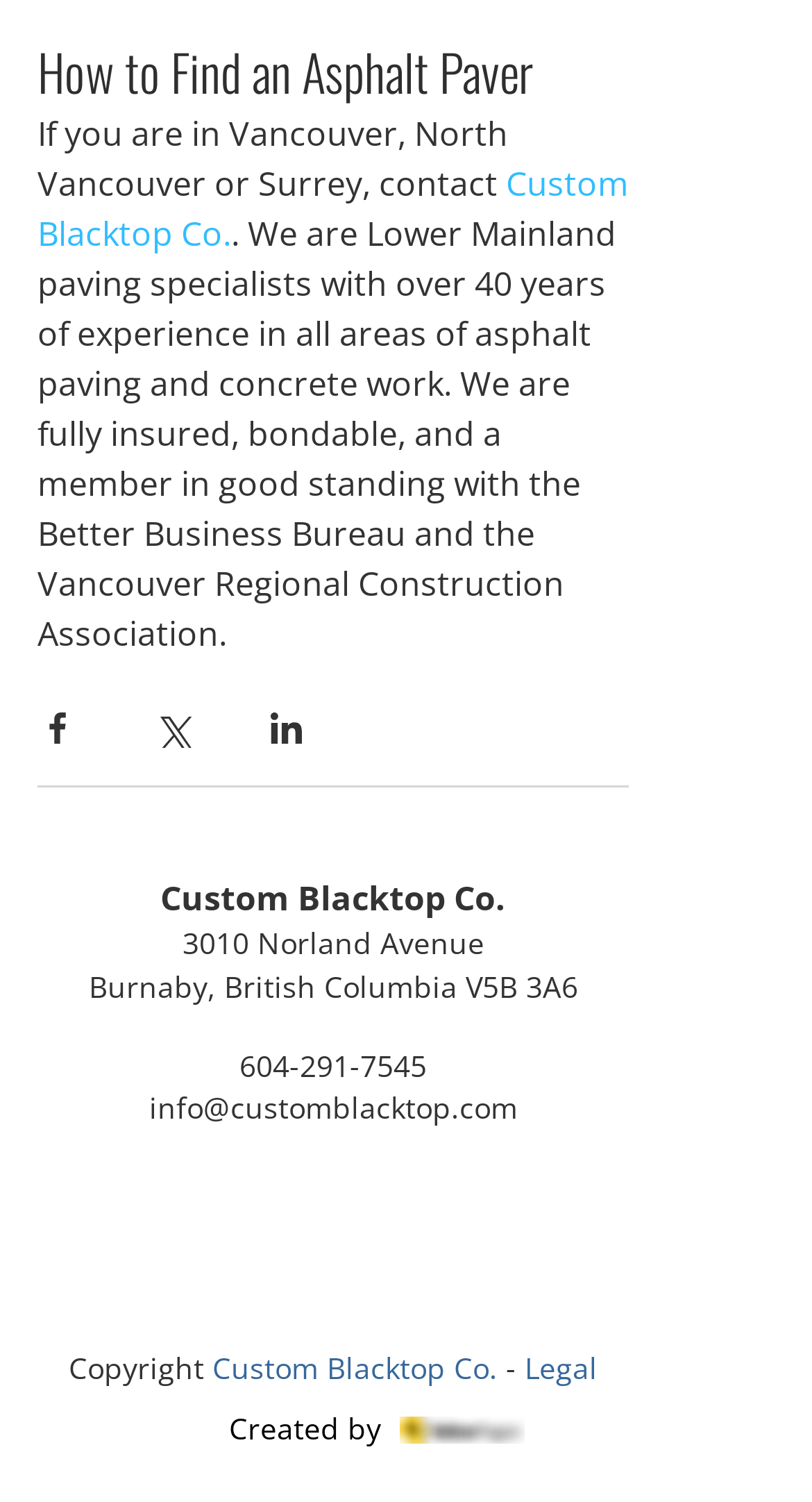Determine the bounding box coordinates of the region that needs to be clicked to achieve the task: "Click the 'Legal' button".

[0.646, 0.898, 0.736, 0.924]